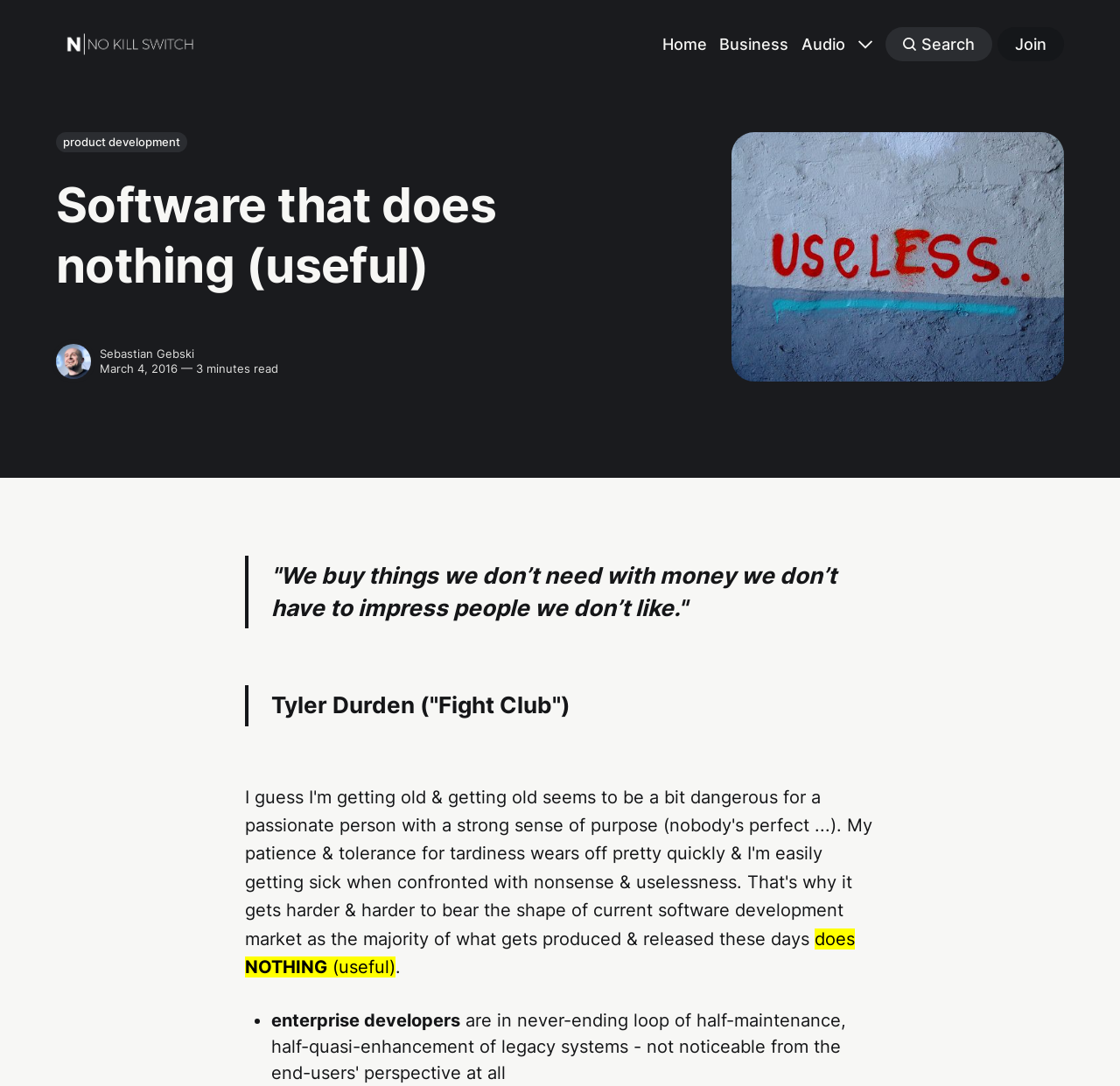Please specify the bounding box coordinates of the clickable region to carry out the following instruction: "search for something". The coordinates should be four float numbers between 0 and 1, in the format [left, top, right, bottom].

[0.822, 0.032, 0.87, 0.049]